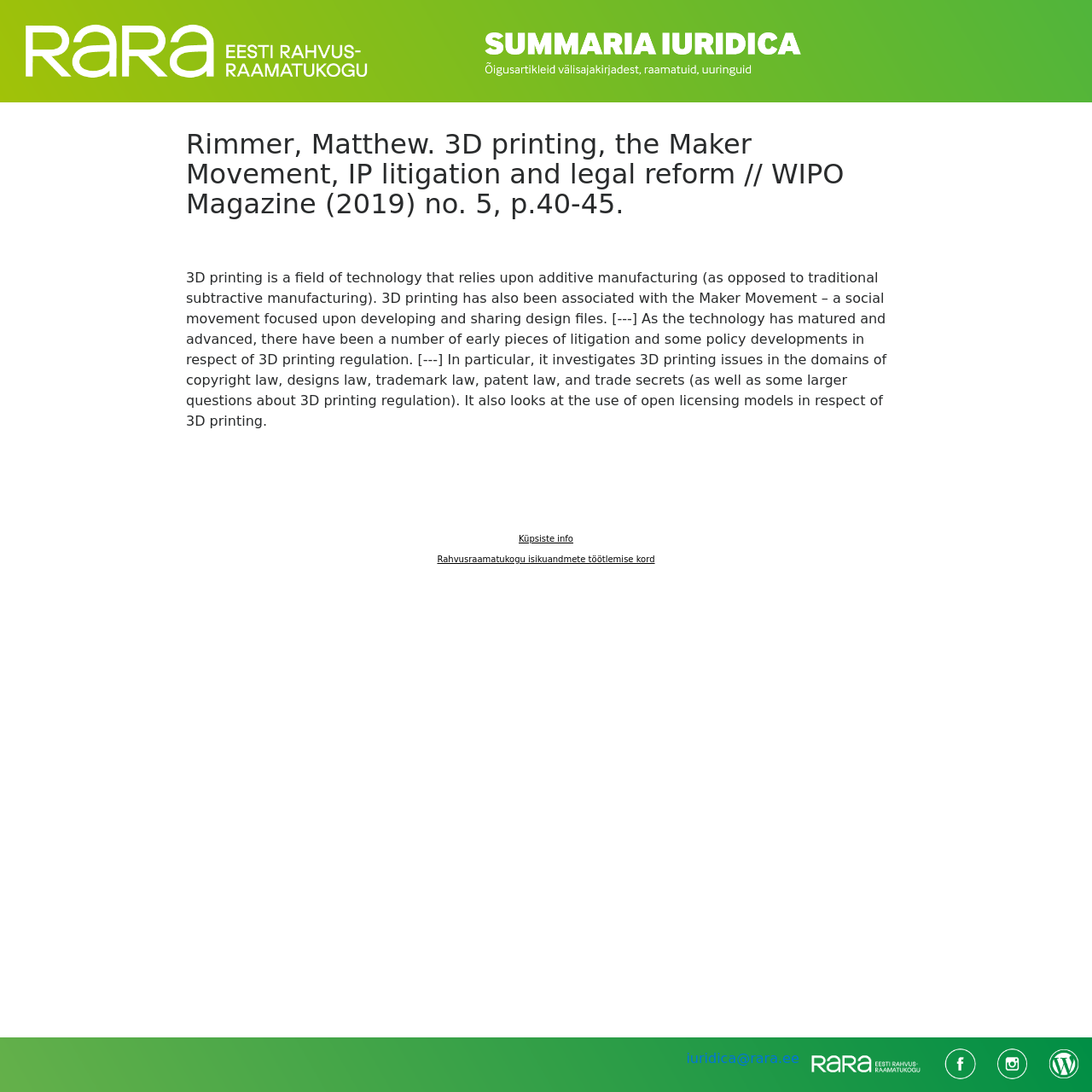Please determine the bounding box coordinates of the area that needs to be clicked to complete this task: 'Click the link to WIPO Magazine'. The coordinates must be four float numbers between 0 and 1, formatted as [left, top, right, bottom].

[0.17, 0.119, 0.83, 0.201]